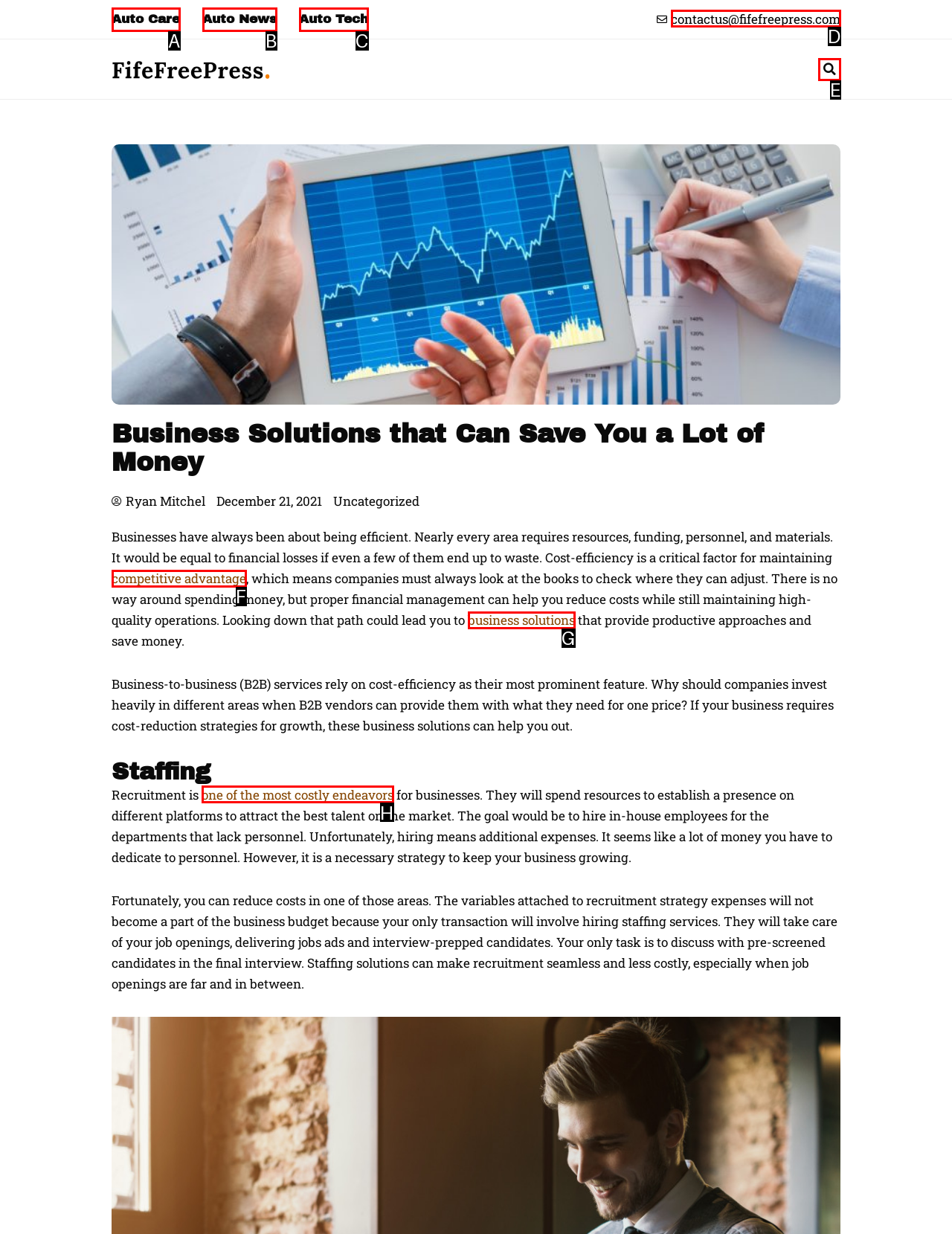Select the correct HTML element to complete the following task: Contact us
Provide the letter of the choice directly from the given options.

D